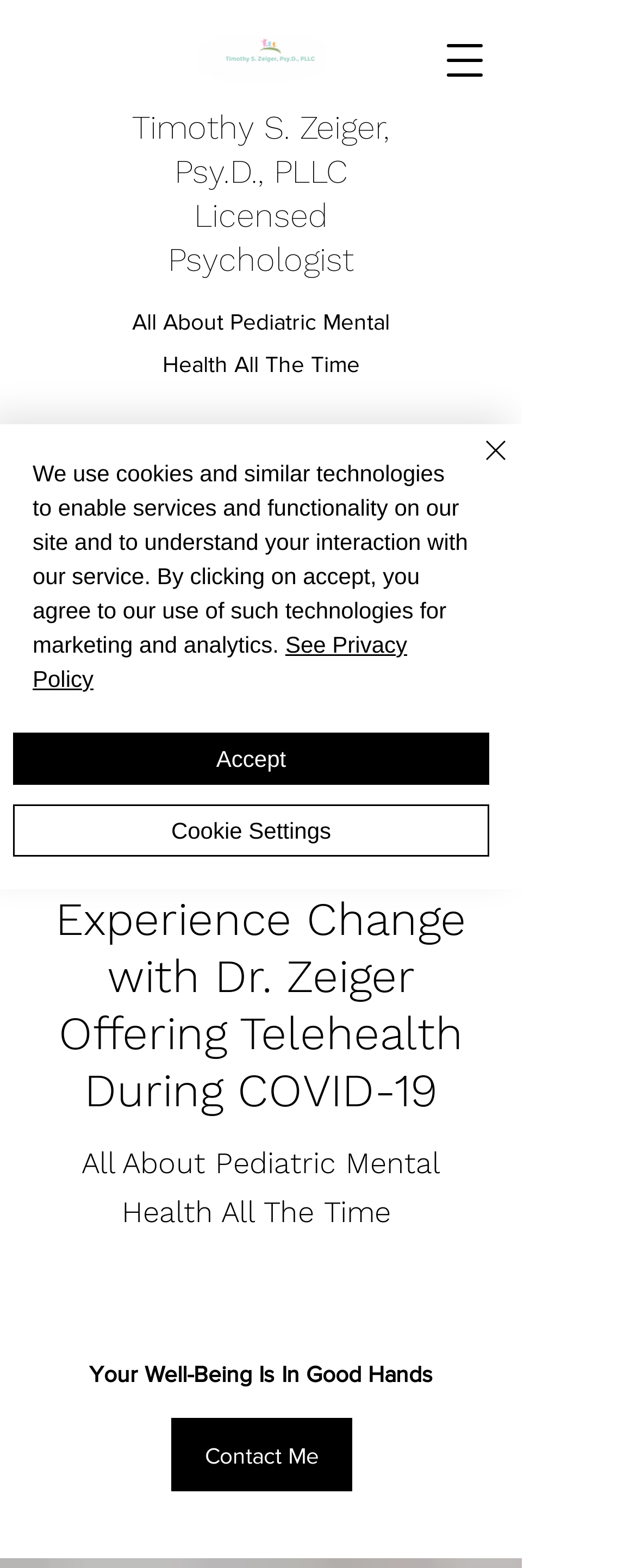Please locate the bounding box coordinates for the element that should be clicked to achieve the following instruction: "Learn more about pediatric mental health". Ensure the coordinates are given as four float numbers between 0 and 1, i.e., [left, top, right, bottom].

[0.208, 0.197, 0.613, 0.241]